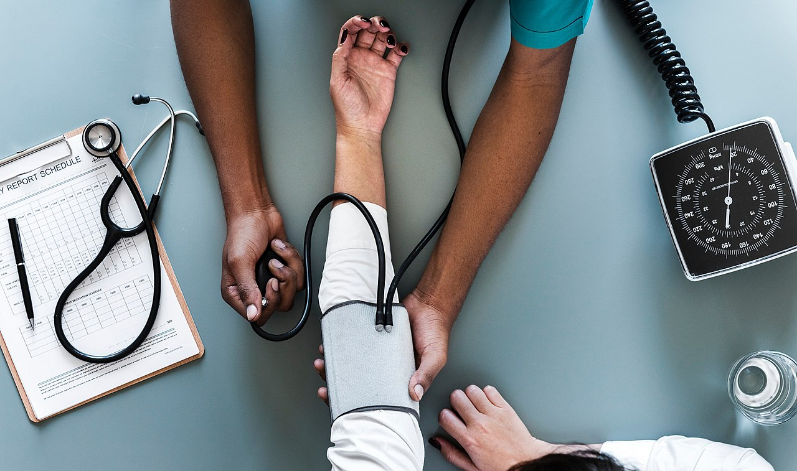Provide a thorough and detailed response to the question by examining the image: 
What is resting against the clipboard?

On the left side of the image, a stethoscope rests against a clipboard, which appears to have a report or schedule for patient appointments, emphasizing the administrative aspect of healthcare management.